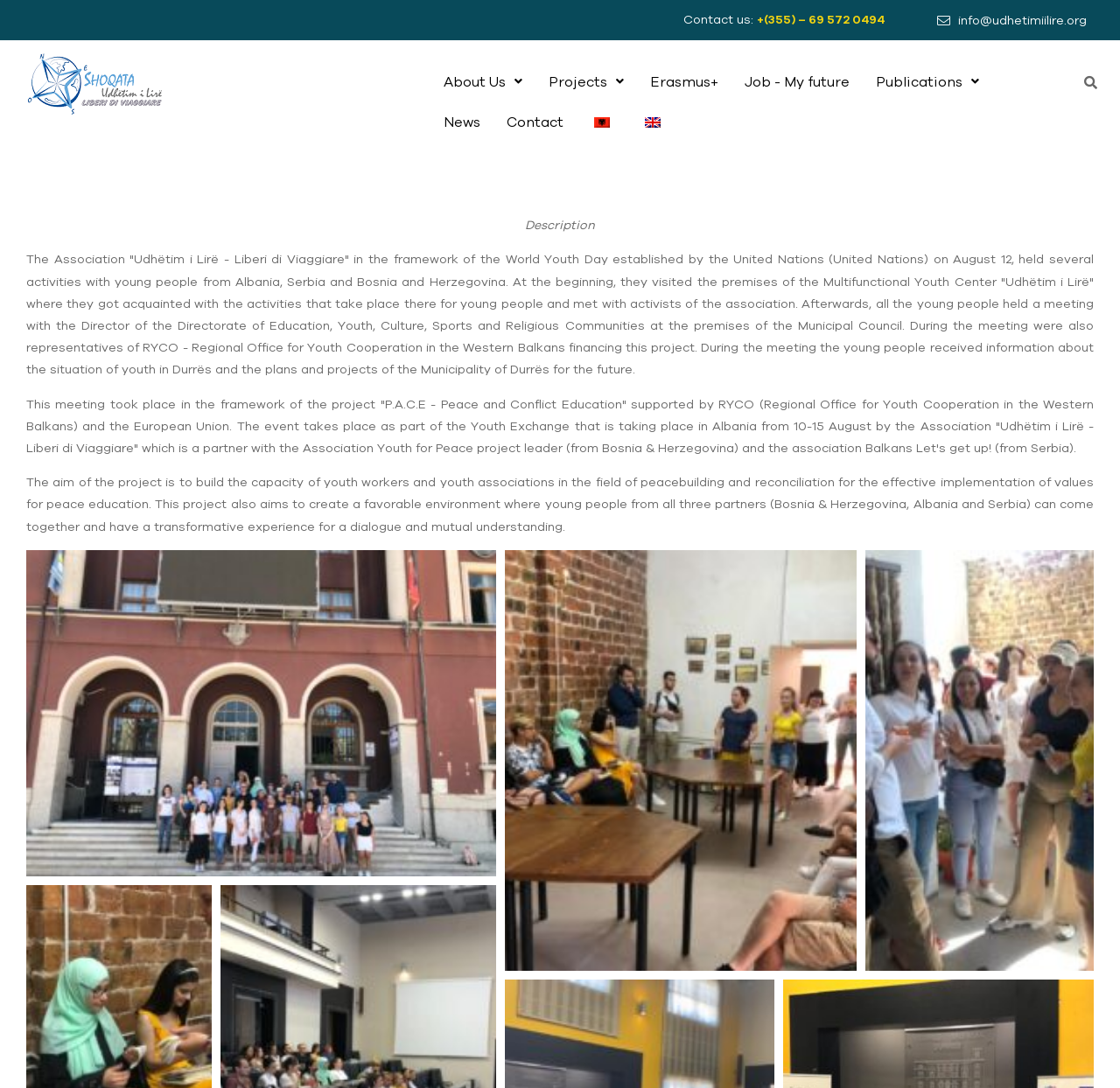Find the UI element described as: "About Us" and predict its bounding box coordinates. Ensure the coordinates are four float numbers between 0 and 1, [left, top, right, bottom].

[0.385, 0.056, 0.478, 0.093]